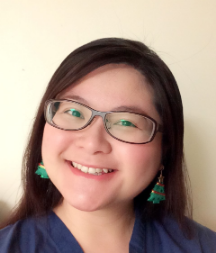What is Mei Yee Ng's occupation?
Kindly offer a comprehensive and detailed response to the question.

According to the image, Mei Yee Ng serves as the Secretary General from Ireland, showcasing her approachable and friendly demeanor in a professional context.